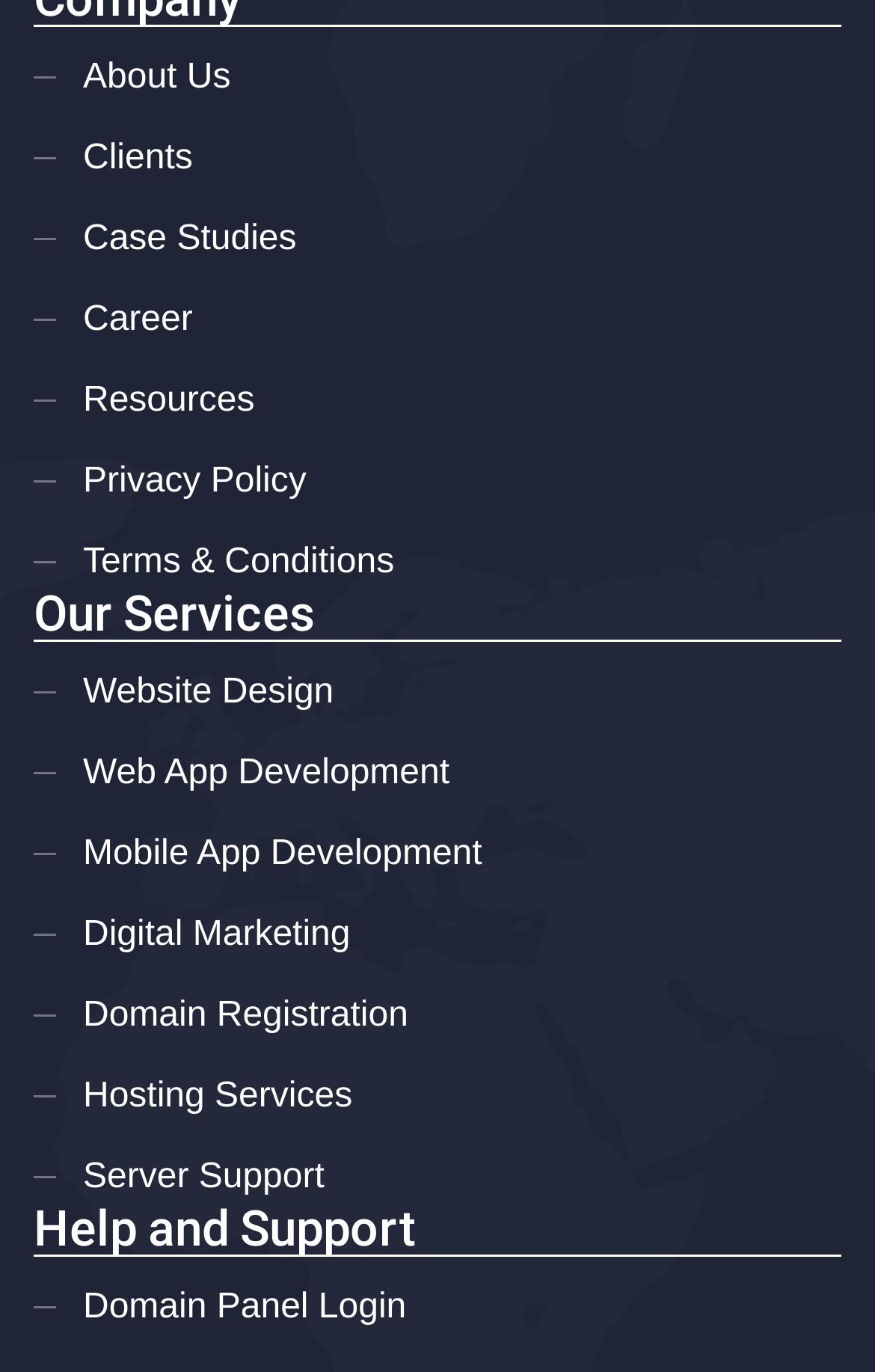How many sections are present on the webpage?
Based on the image, answer the question with as much detail as possible.

I identified two main sections on the webpage: 'Our Services' and 'Help and Support'. These sections are separated by headings and contain different links and information.